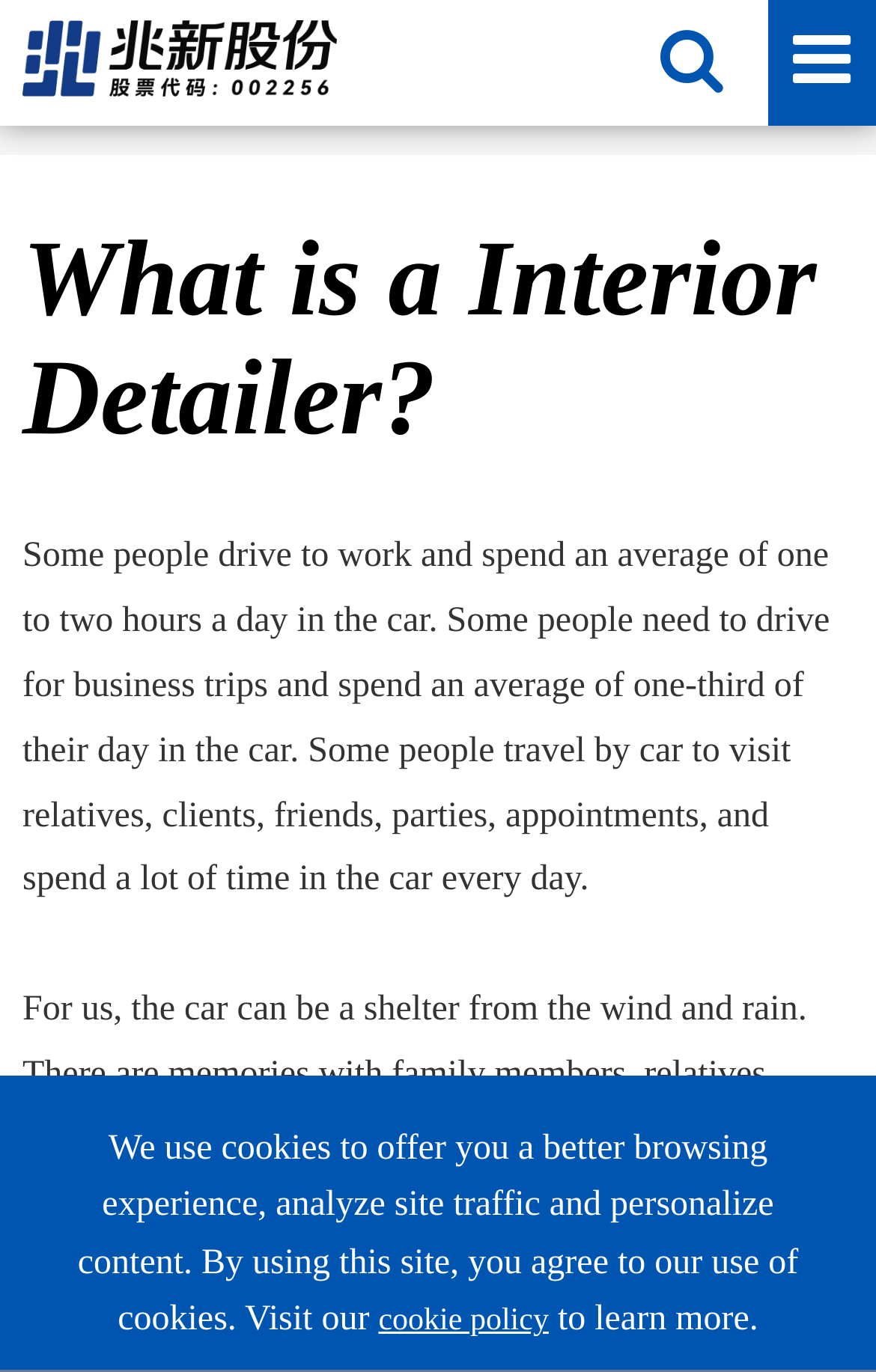Find the primary header on the webpage and provide its text.

What is a Interior Detailer?